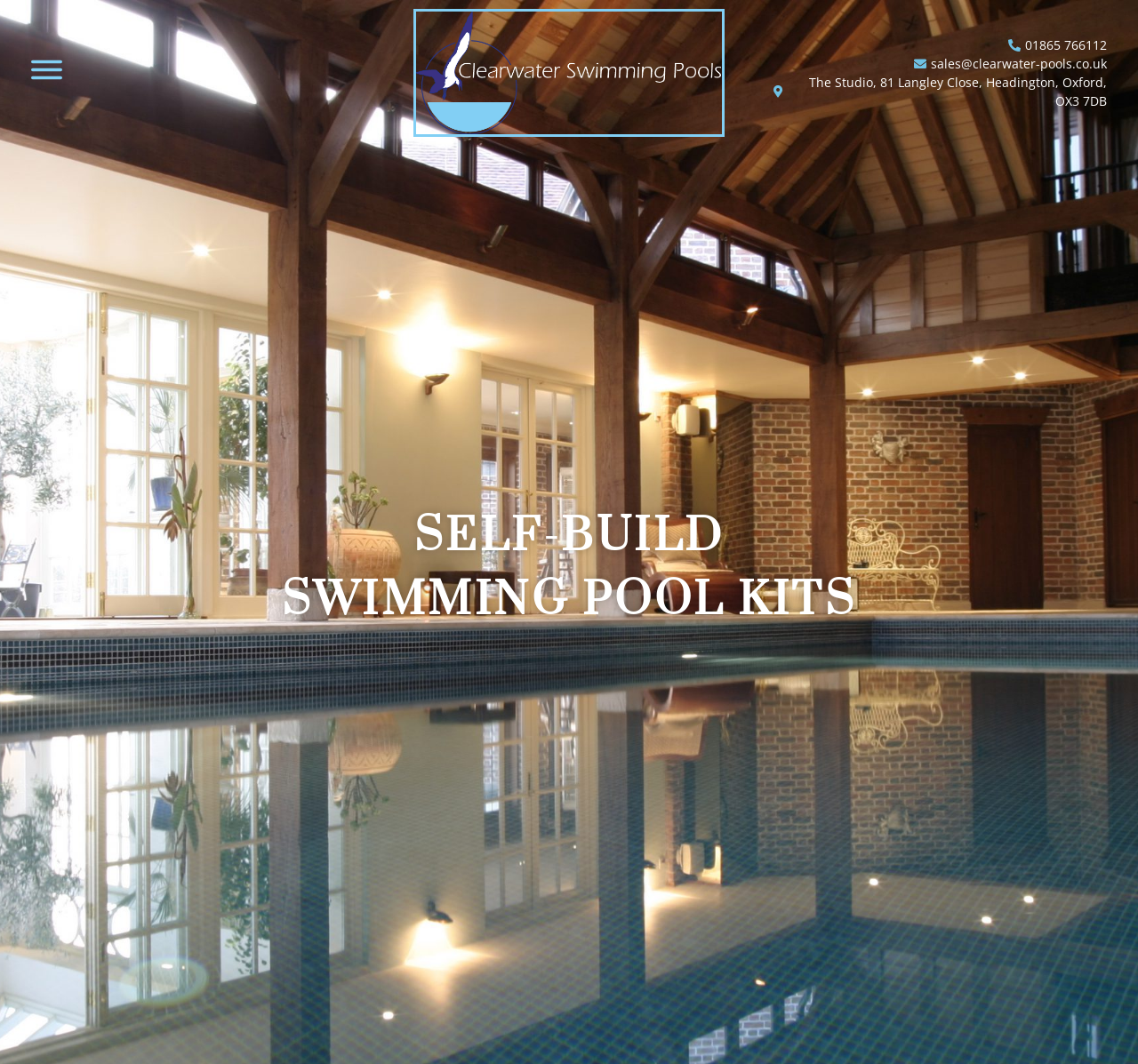What type of product is offered?
Please respond to the question with a detailed and well-explained answer.

The type of product offered can be inferred from the heading 'SELF-BUILD SWIMMING POOL KITS' located in the middle of the webpage.